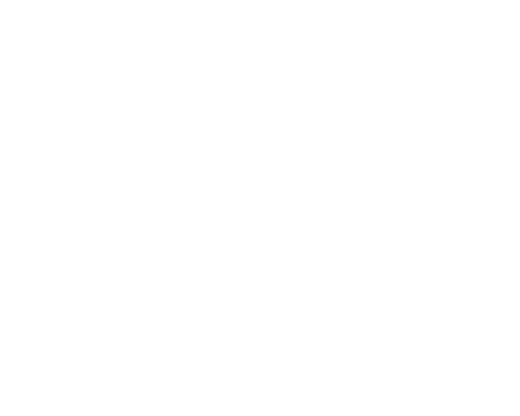What type of materials is the tower made of?
Please respond to the question with a detailed and informative answer.

The tower is made of durable materials suited for chemical processes, emphasizing robustness and efficiency in its structure.